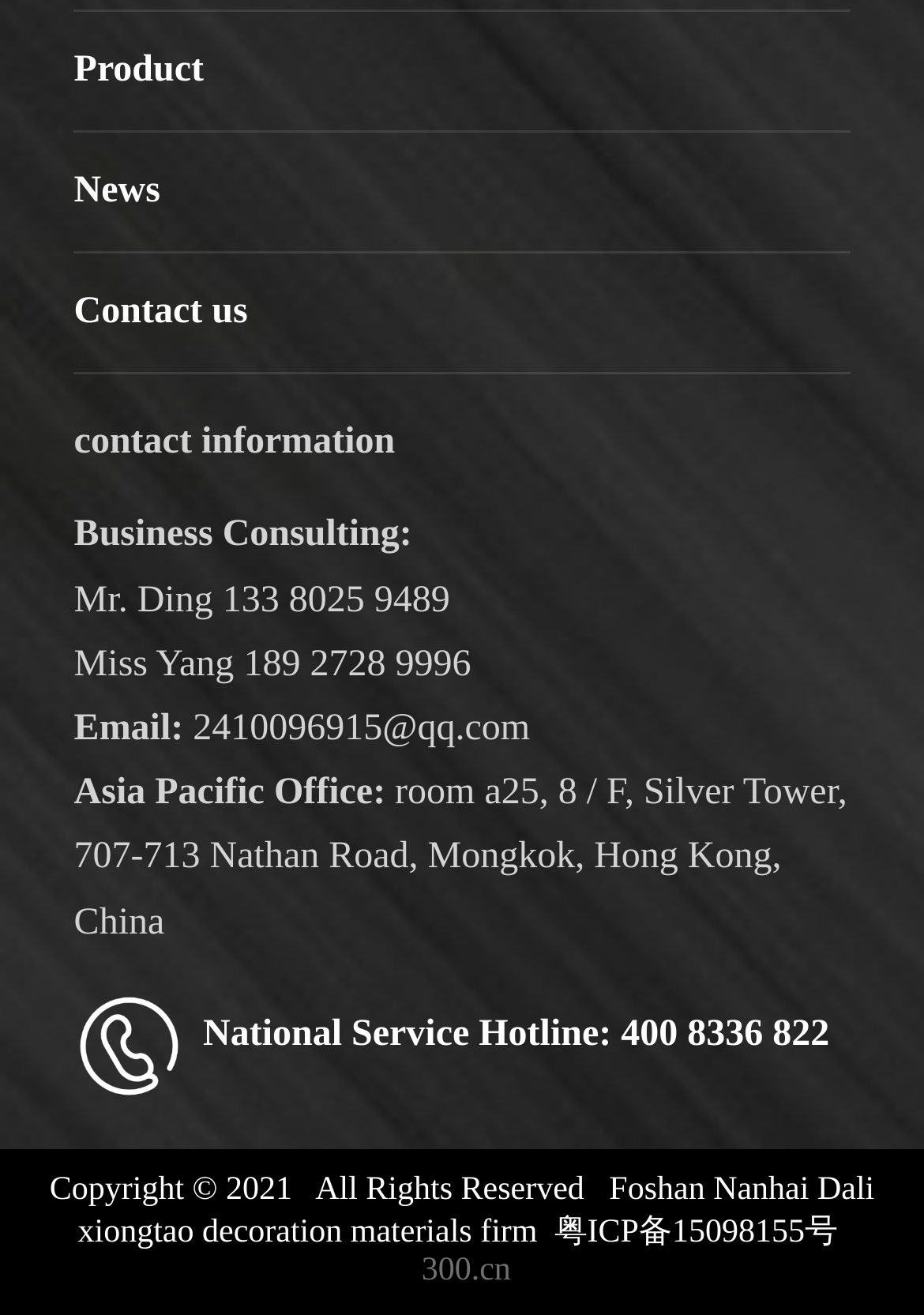Determine the bounding box coordinates of the element's region needed to click to follow the instruction: "Call the National Service Hotline". Provide these coordinates as four float numbers between 0 and 1, formatted as [left, top, right, bottom].

[0.672, 0.771, 0.898, 0.801]